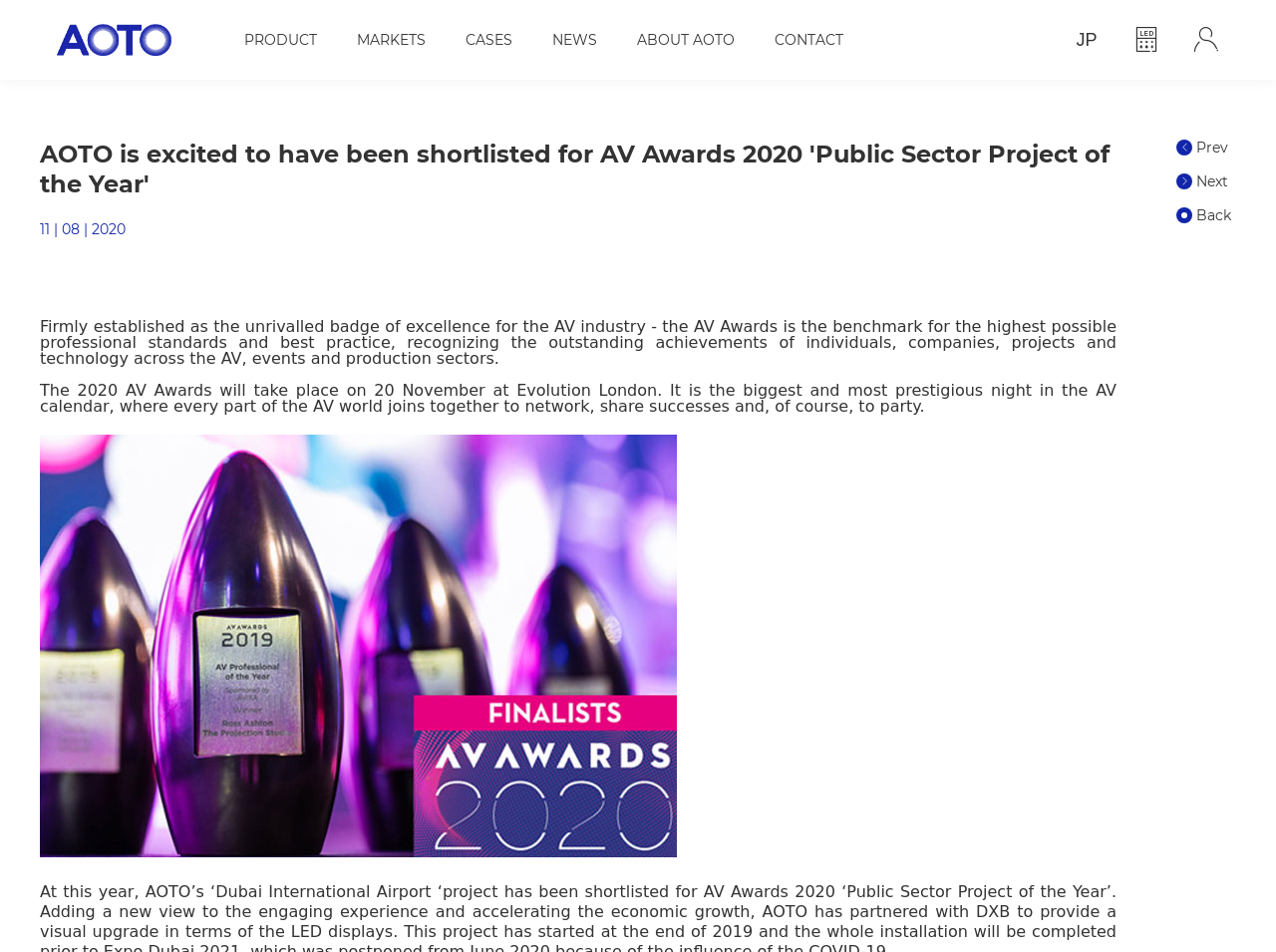What is the name of the award mentioned on the webpage?
Answer the question with a single word or phrase, referring to the image.

AV Awards